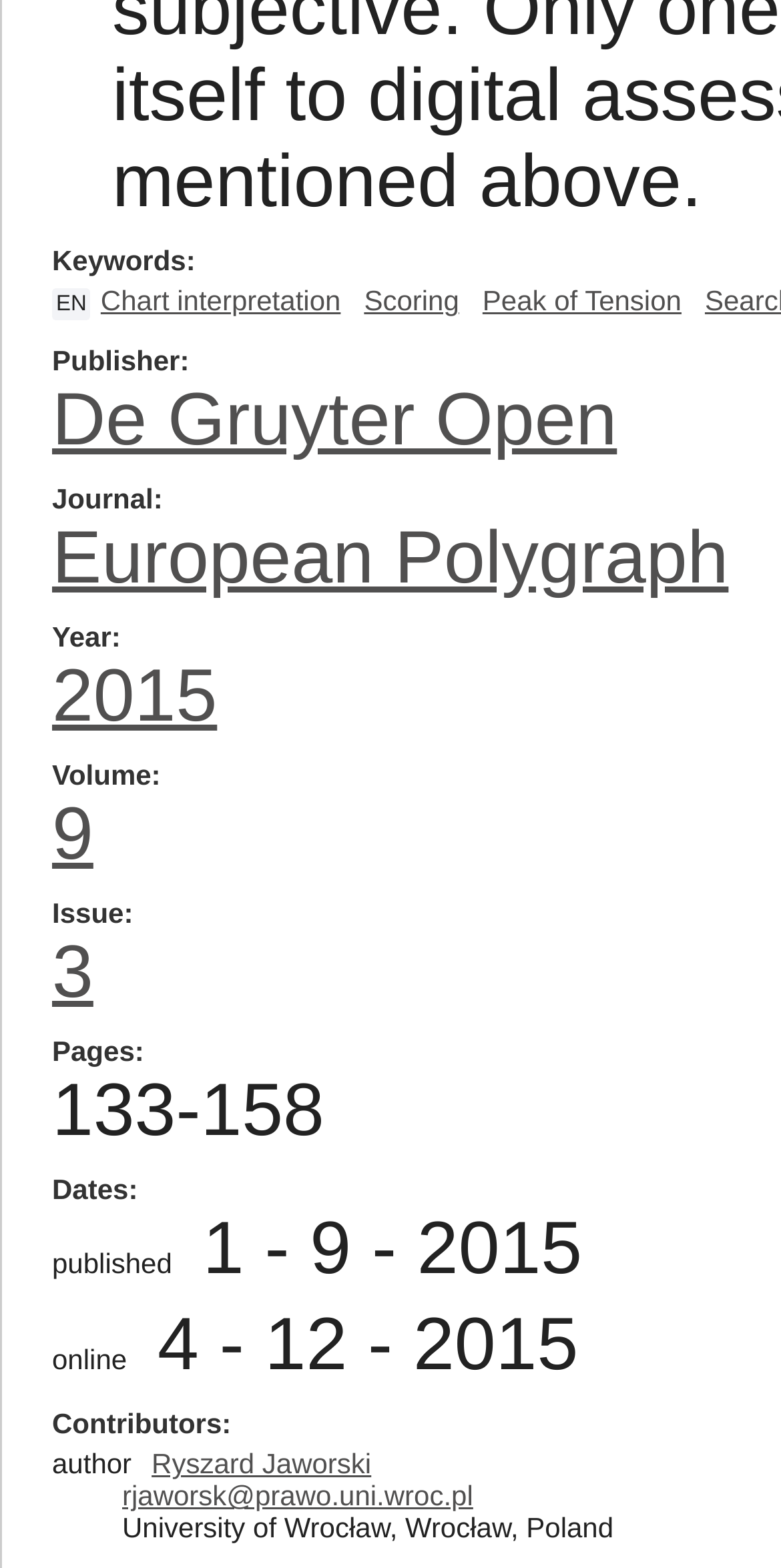Using the description: "Birthday announcement", identify the bounding box of the corresponding UI element in the screenshot.

None